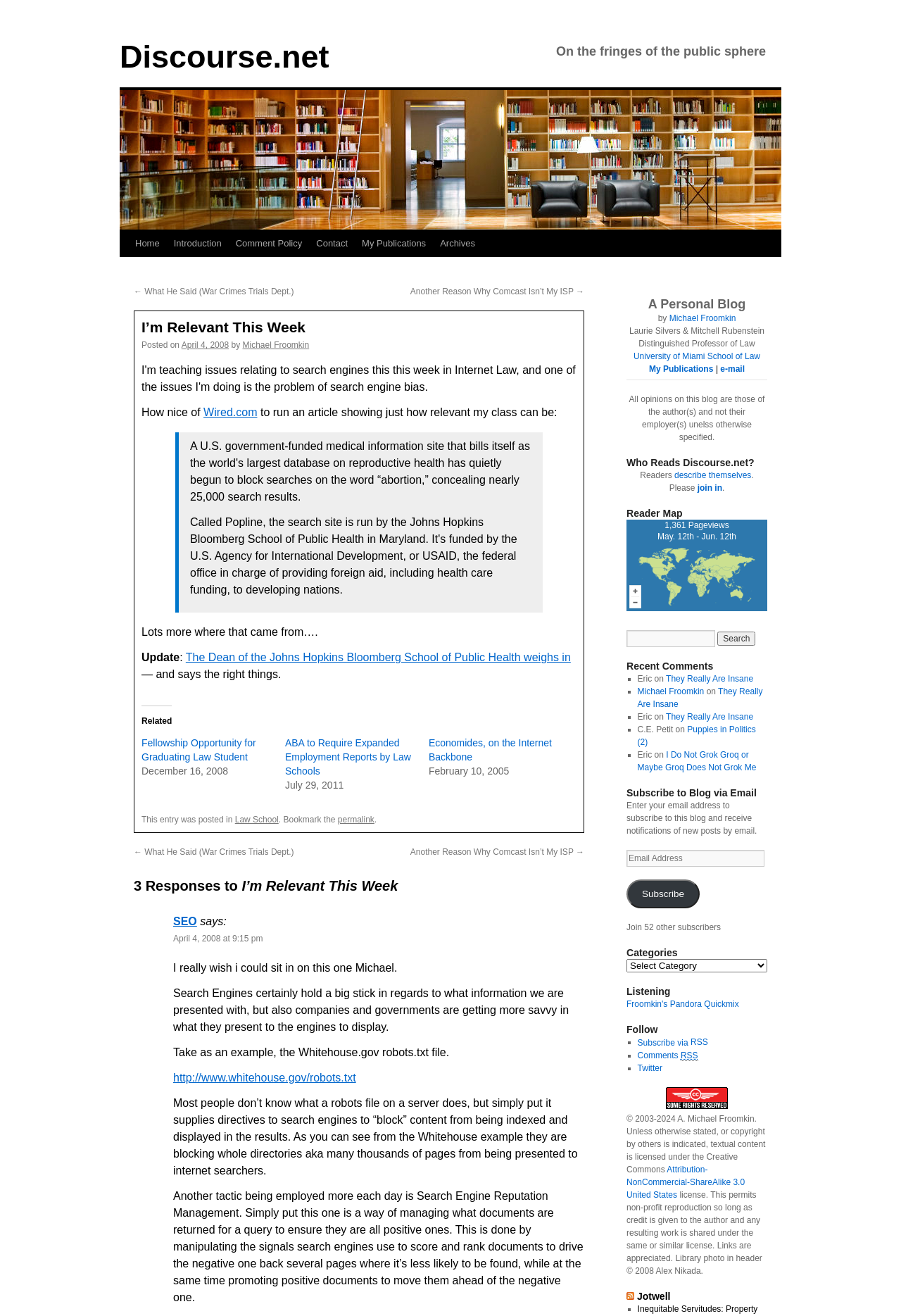Could you highlight the region that needs to be clicked to execute the instruction: "Search for something on the website"?

[0.695, 0.479, 0.794, 0.492]